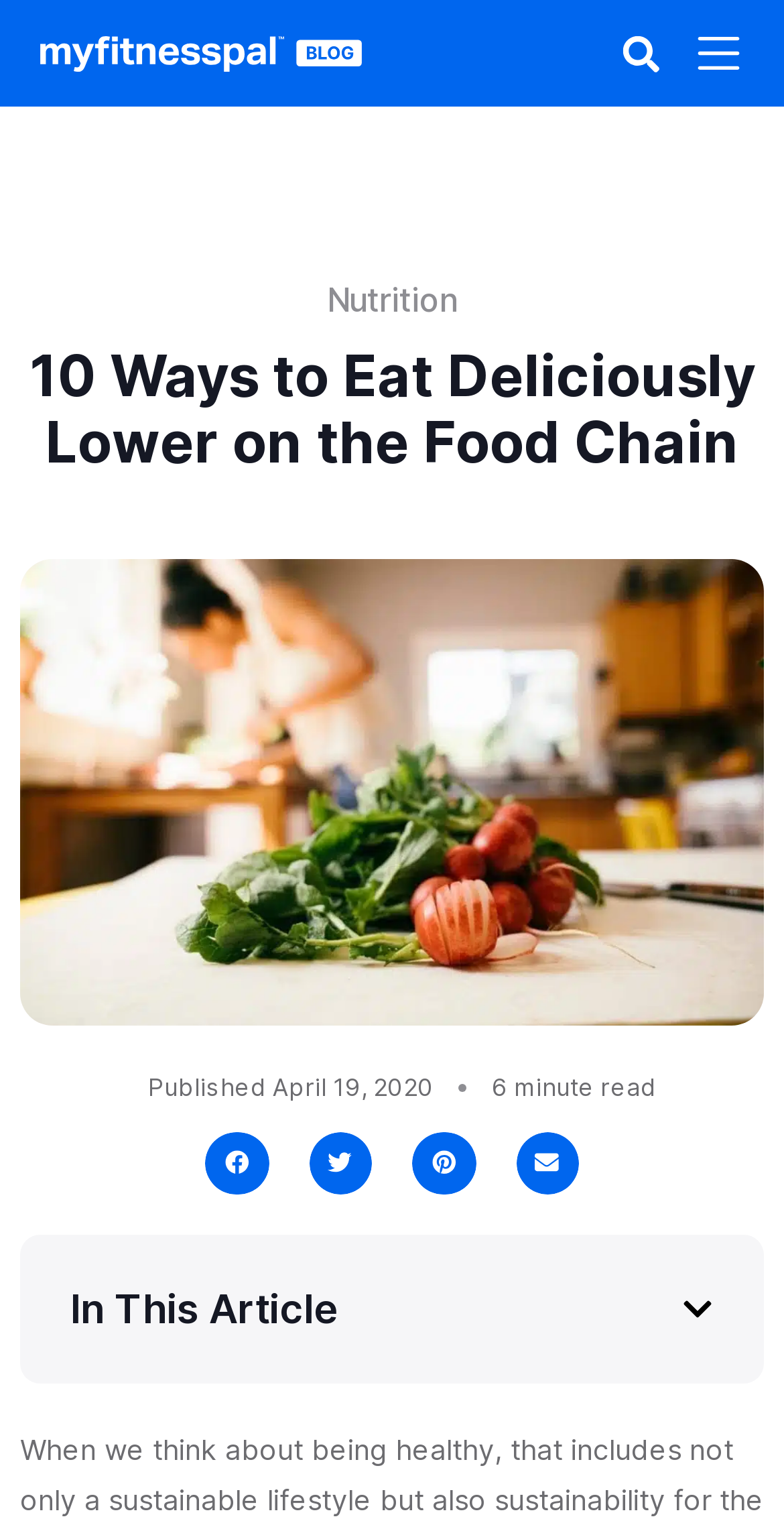Locate the bounding box coordinates of the segment that needs to be clicked to meet this instruction: "Click on the link to learn more".

[0.885, 0.018, 0.949, 0.051]